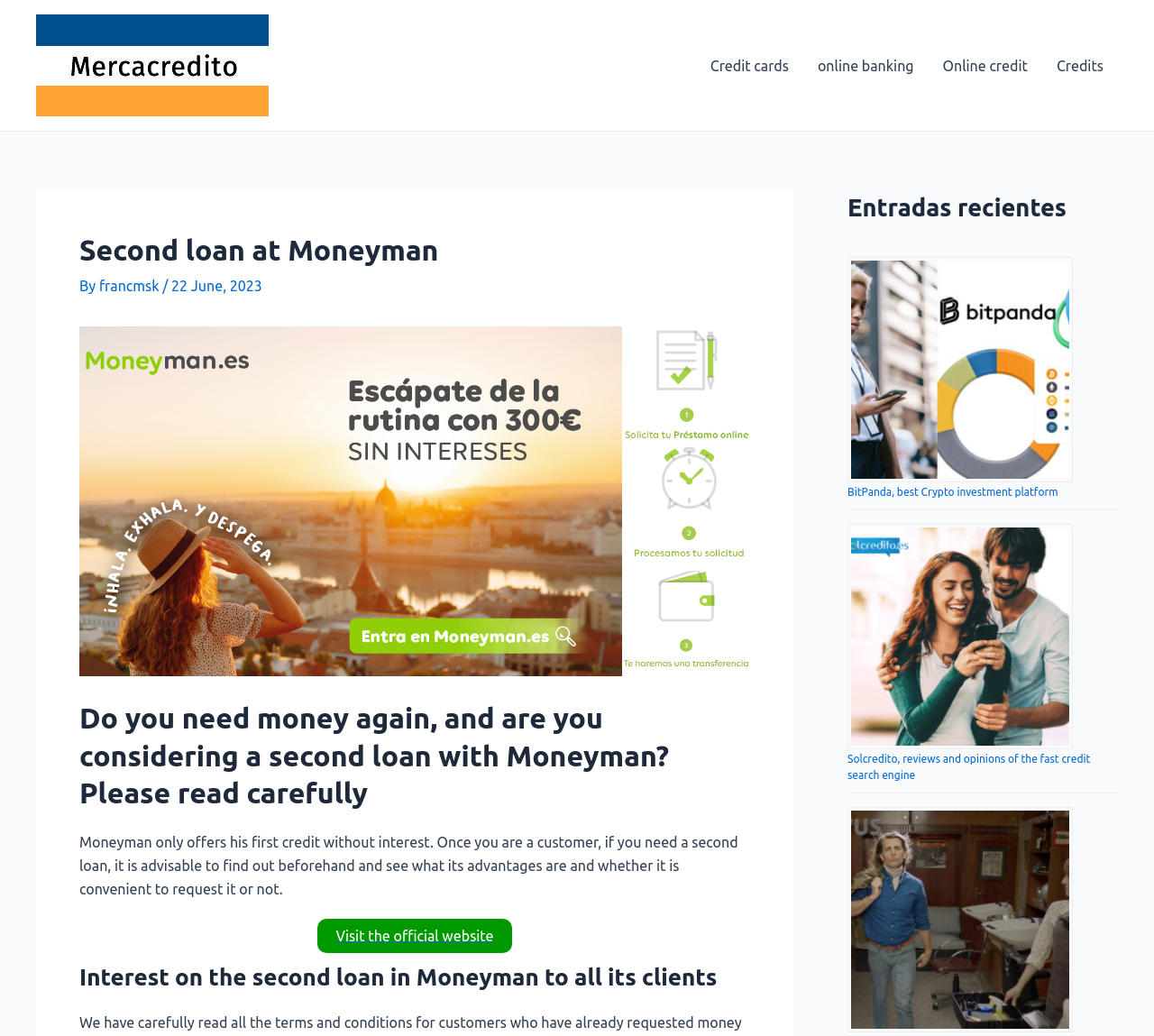Locate the bounding box coordinates of the item that should be clicked to fulfill the instruction: "Click on the link to read reviews and opinions about Mercacredito".

[0.031, 0.054, 0.233, 0.069]